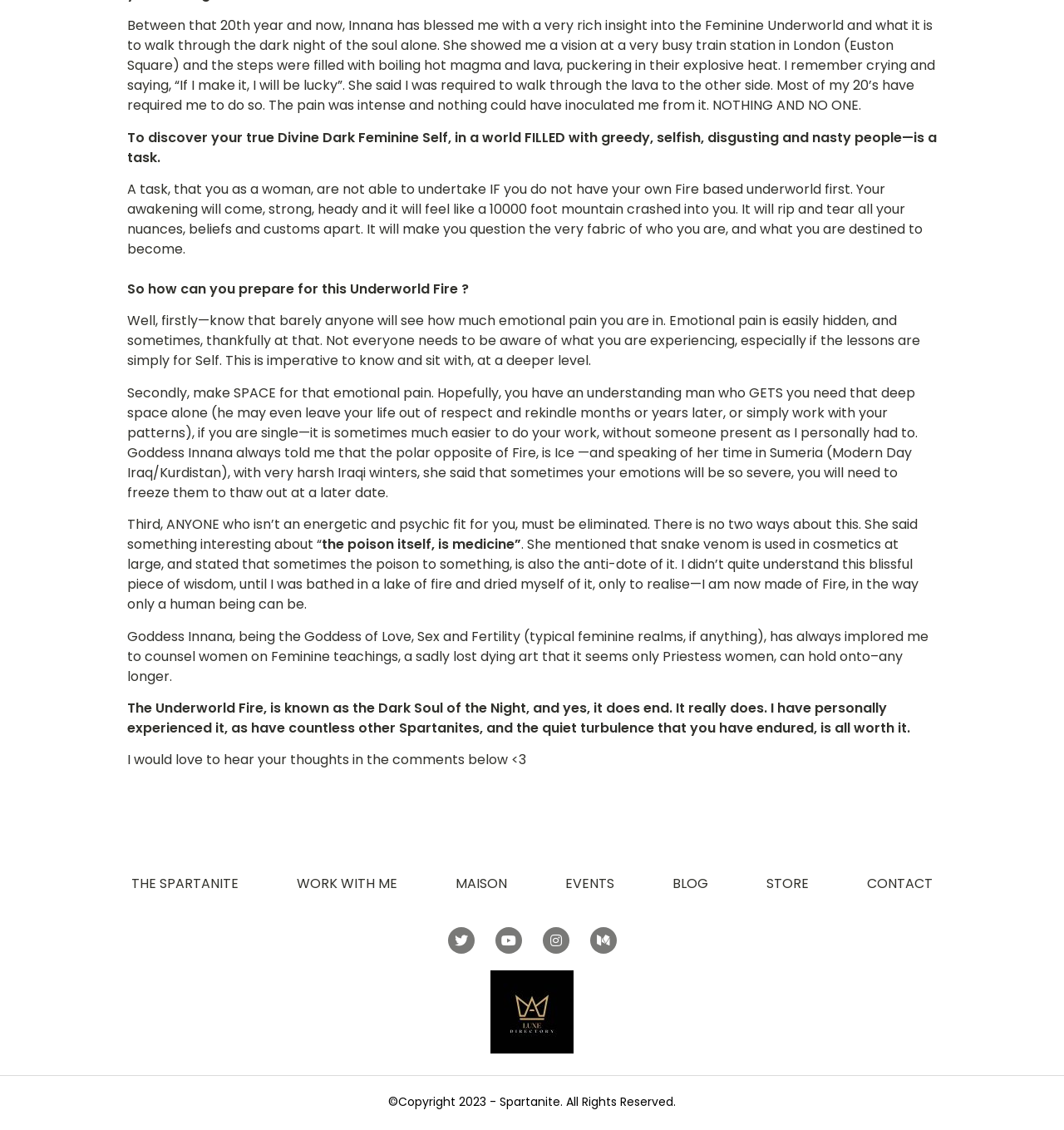Identify the bounding box coordinates for the UI element that matches this description: "Work with me".

[0.279, 0.775, 0.373, 0.79]